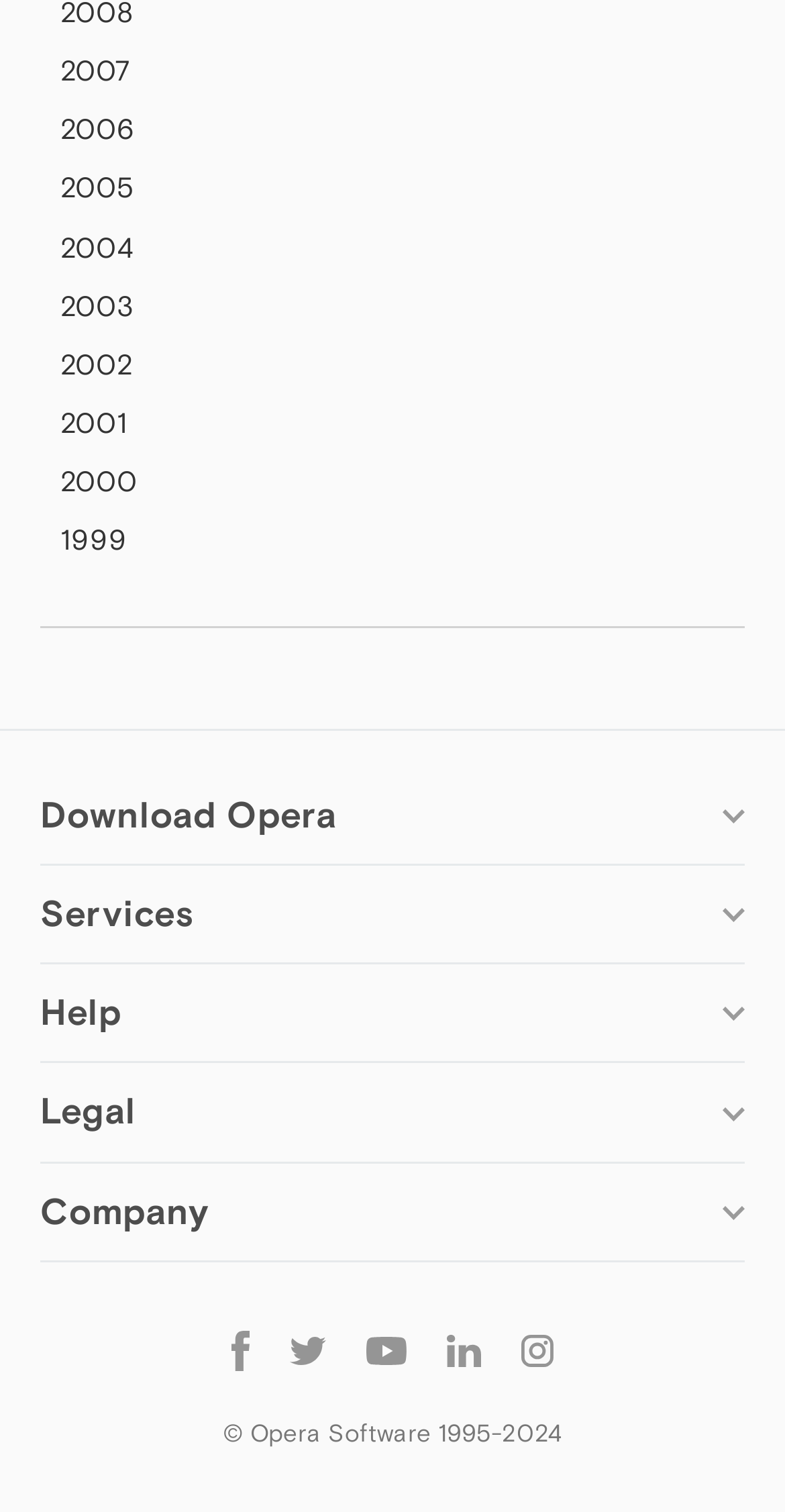Find the bounding box coordinates for the UI element whose description is: "Opera for Android". The coordinates should be four float numbers between 0 and 1, in the format [left, top, right, bottom].

[0.079, 0.857, 0.344, 0.875]